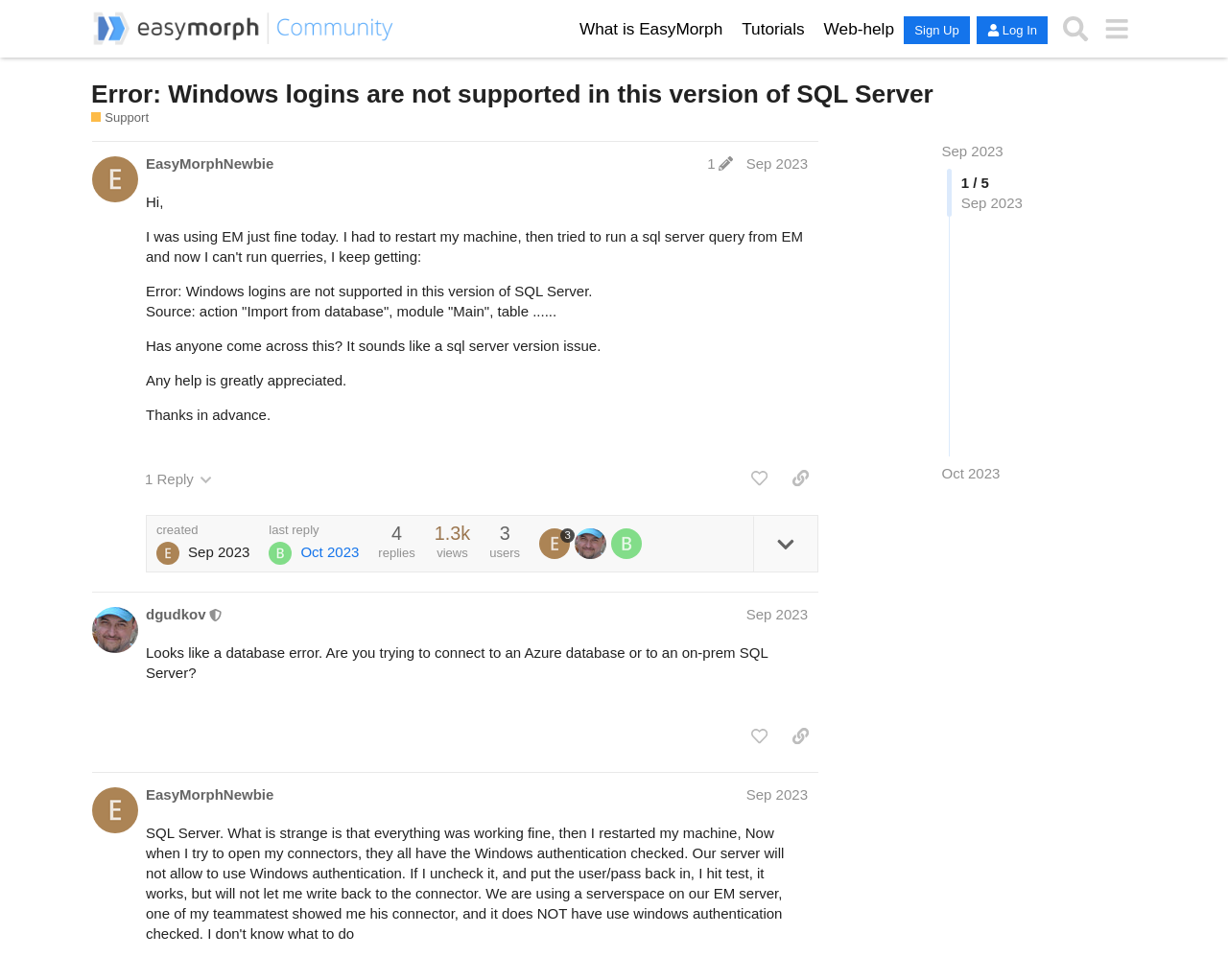How many views does the first post have?
Craft a detailed and extensive response to the question.

I found the answer by looking at the first post, where it says '1.3k views'.